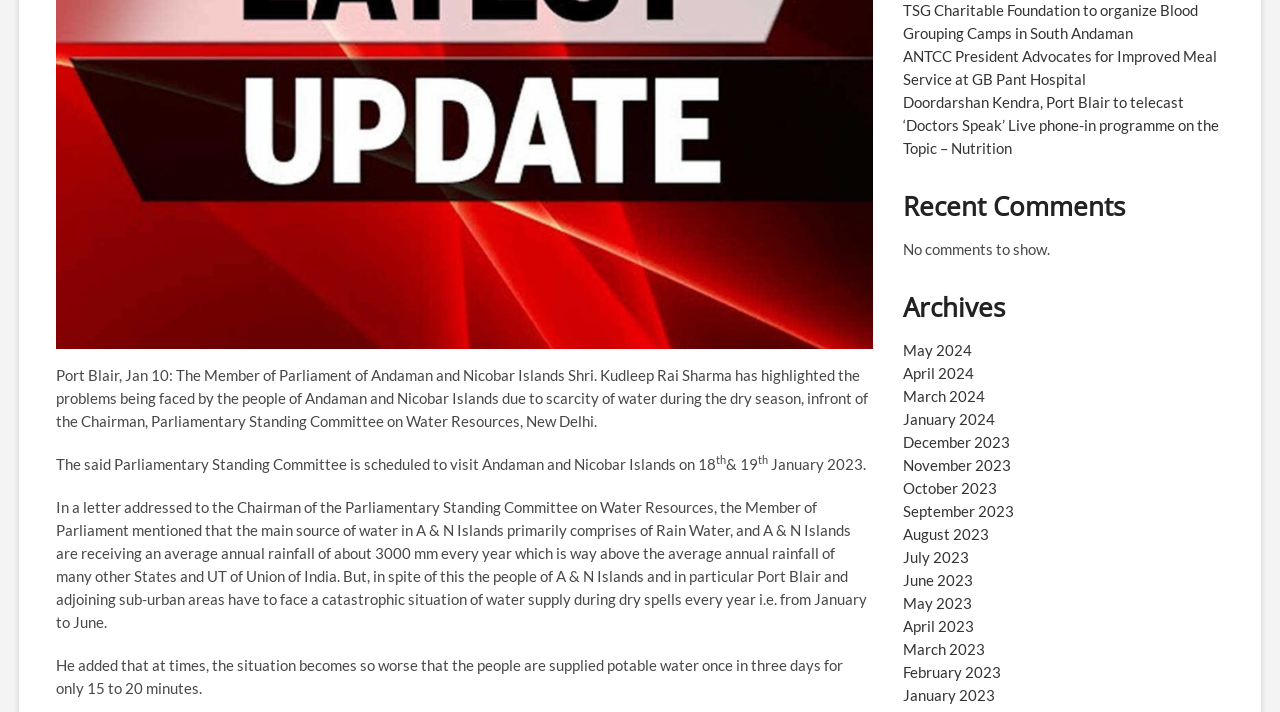Identify the bounding box coordinates for the UI element described by the following text: "parent_node: Add to wishlist aria-label="Wishlist"". Provide the coordinates as four float numbers between 0 and 1, in the format [left, top, right, bottom].

None